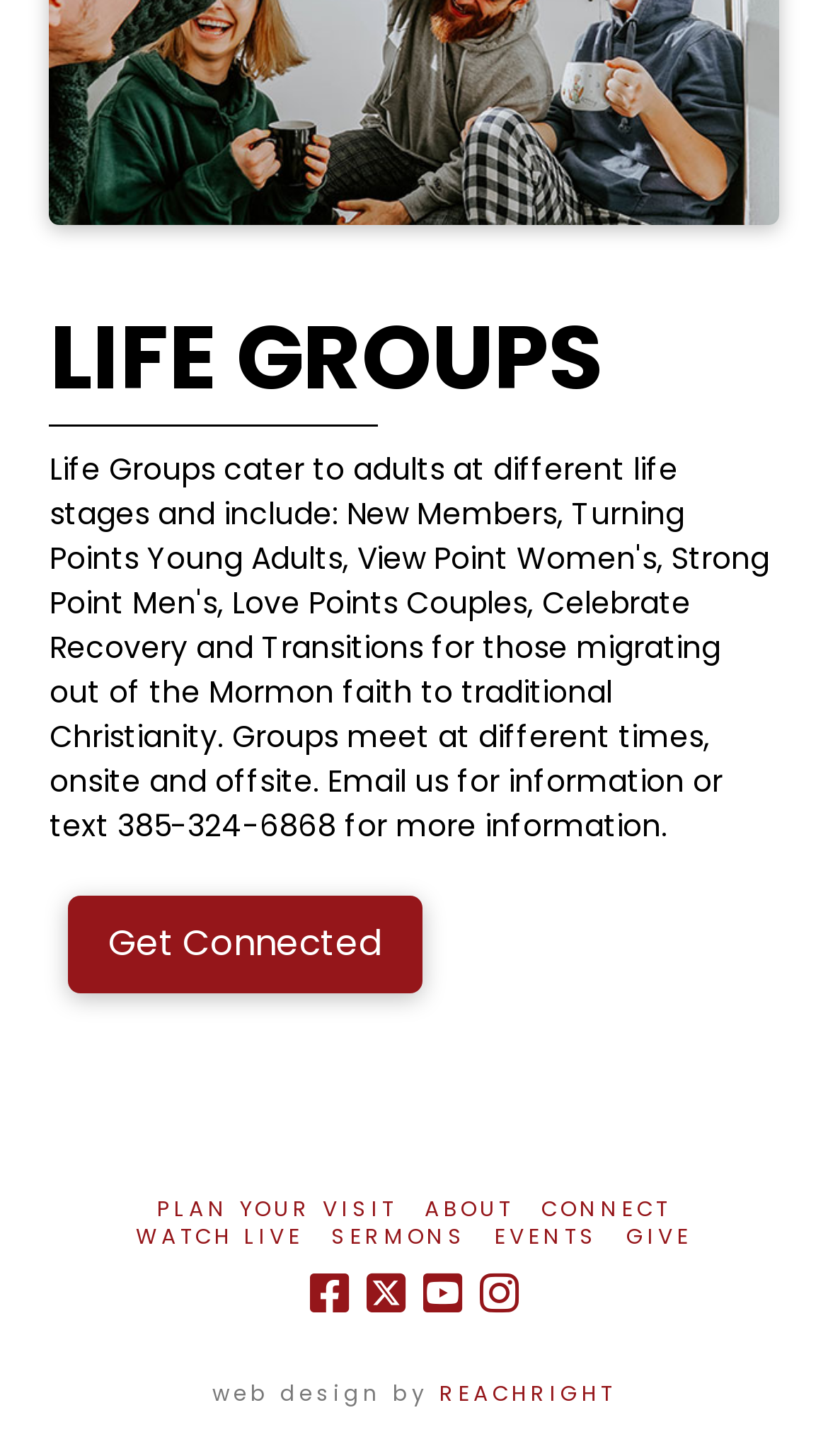Extract the bounding box coordinates of the UI element described by: "Watch Live". The coordinates should include four float numbers ranging from 0 to 1, e.g., [left, top, right, bottom].

[0.164, 0.839, 0.367, 0.858]